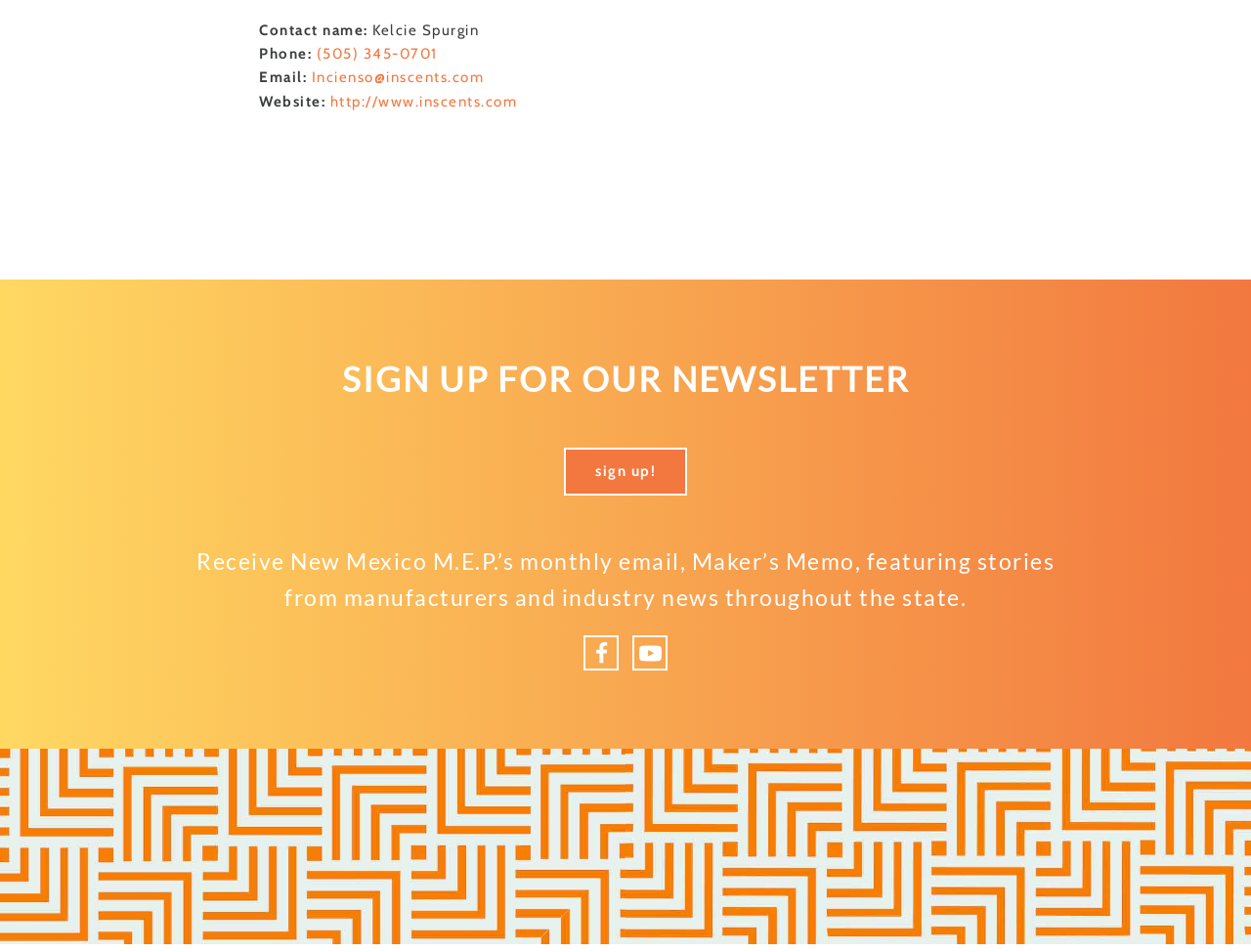What social media platforms are available?
Refer to the screenshot and answer in one word or phrase.

Facebook and YouTube